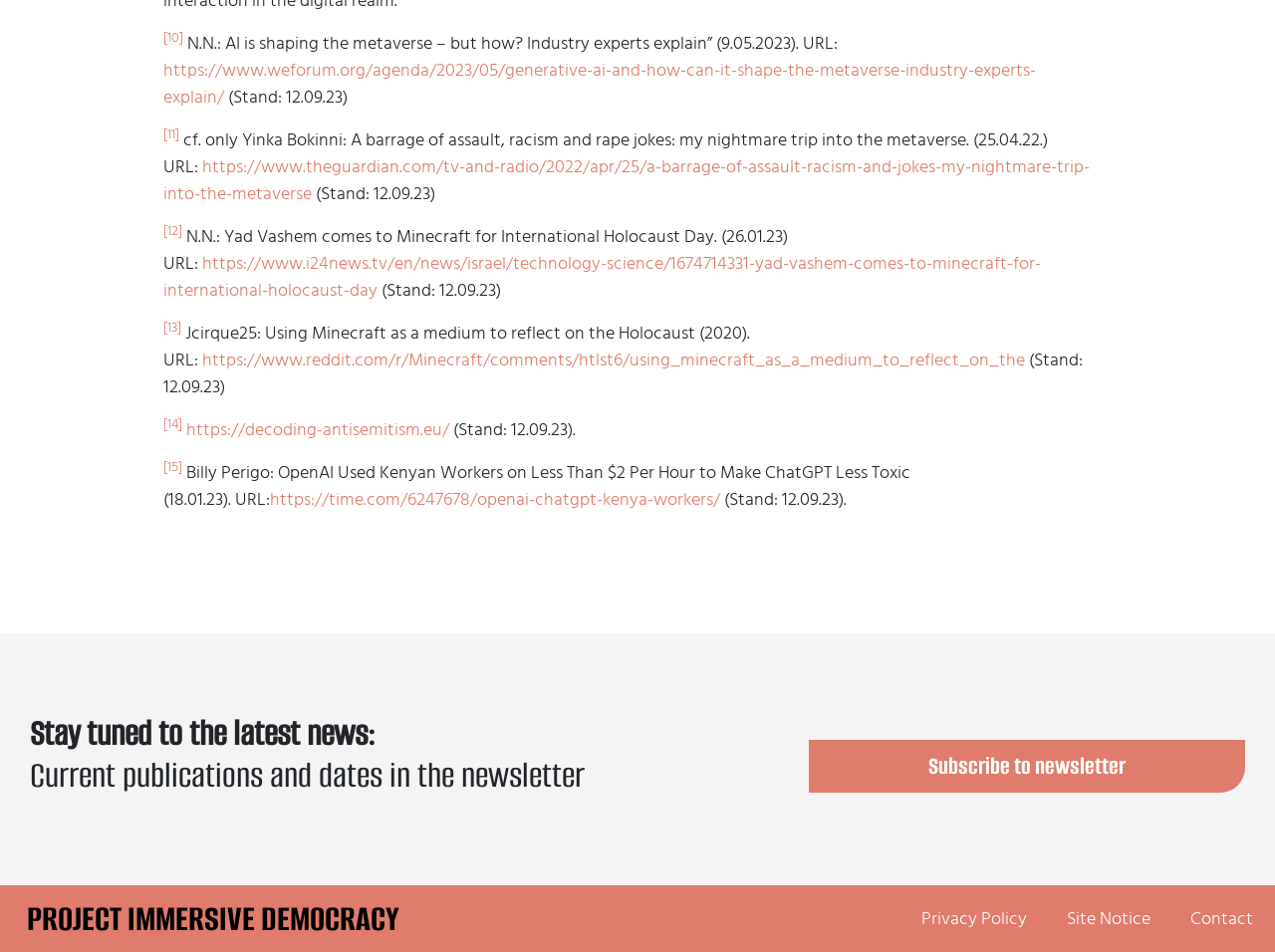Find the bounding box coordinates of the area that needs to be clicked in order to achieve the following instruction: "Click the link to read about AI shaping the metaverse". The coordinates should be specified as four float numbers between 0 and 1, i.e., [left, top, right, bottom].

[0.128, 0.061, 0.812, 0.115]